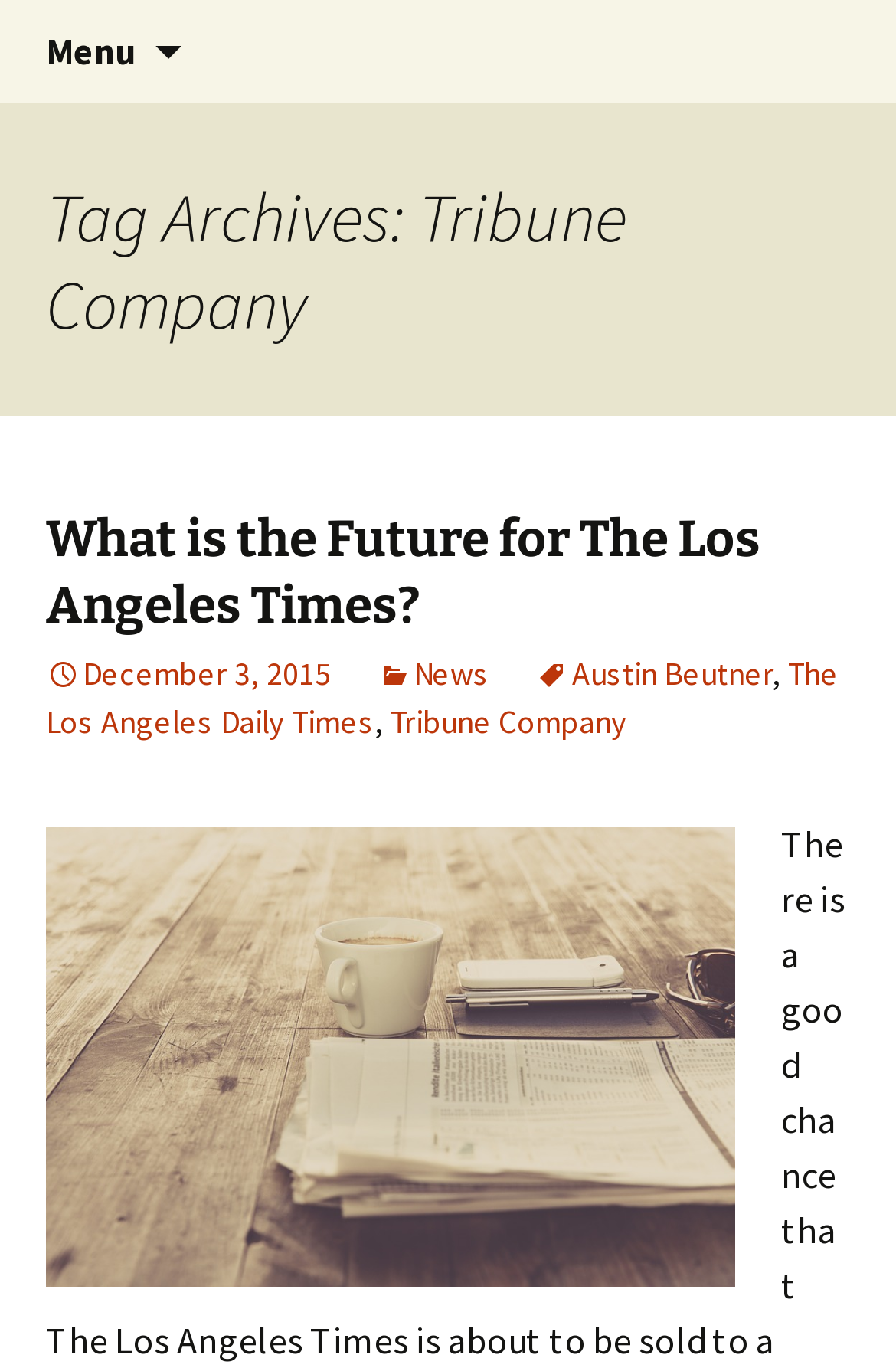What is the category of the article 'What is the Future for The Los Angeles Times?'?
Please answer the question as detailed as possible.

I found the article 'What is the Future for The Los Angeles Times?' and its corresponding category 'News' by looking at the link ' News' which is adjacent to the article title.